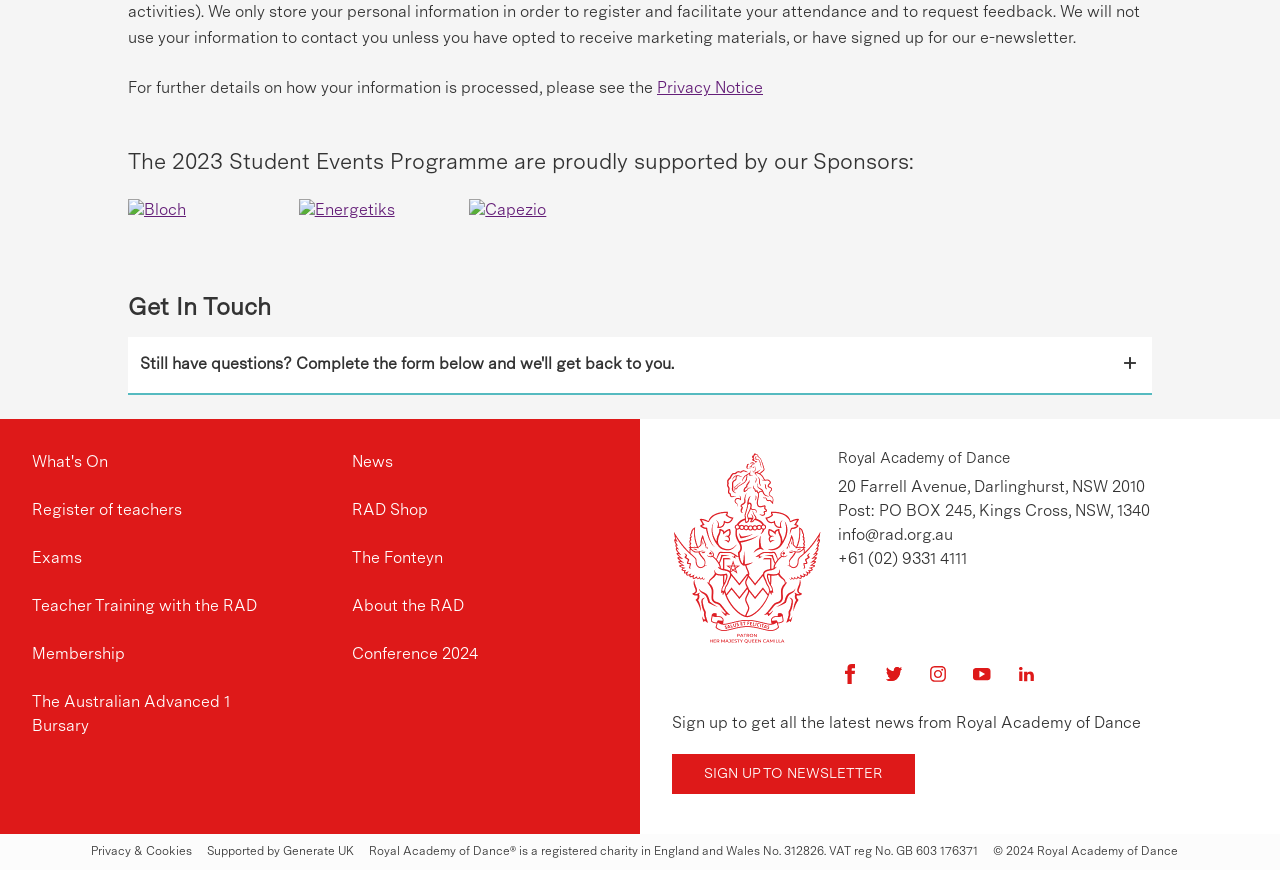Please specify the bounding box coordinates of the clickable region necessary for completing the following instruction: "Learn more about the 2023 Student Events Programme sponsors". The coordinates must consist of four float numbers between 0 and 1, i.e., [left, top, right, bottom].

[0.1, 0.229, 0.215, 0.258]